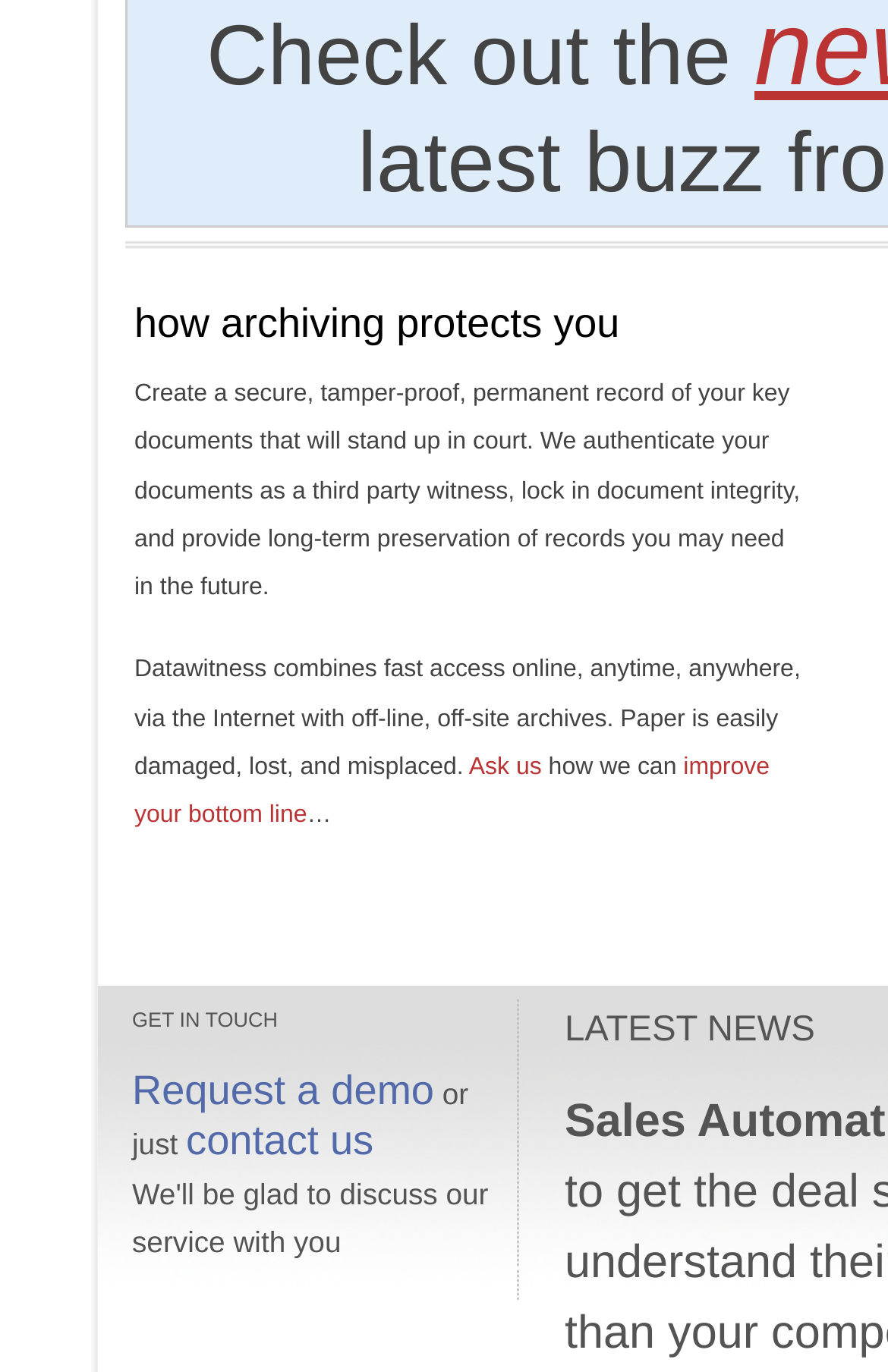Identify the bounding box coordinates for the UI element described as follows: improve your bottom line. Use the format (top-left x, top-left y, bottom-right x, bottom-right y) and ensure all values are floating point numbers between 0 and 1.

[0.151, 0.549, 0.867, 0.604]